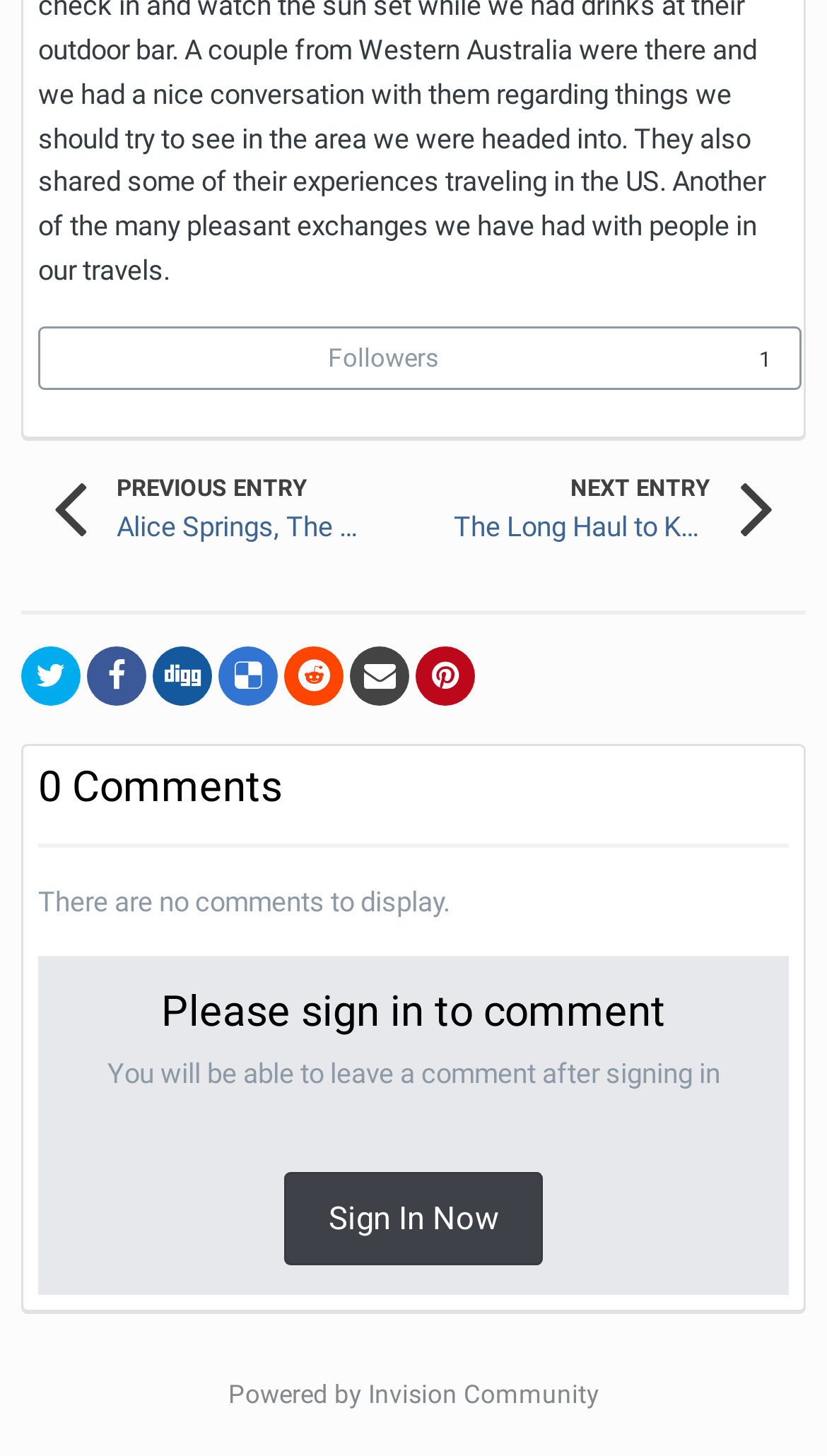Determine the bounding box coordinates of the element that should be clicked to execute the following command: "View powered by Invision Community".

[0.276, 0.948, 0.724, 0.968]